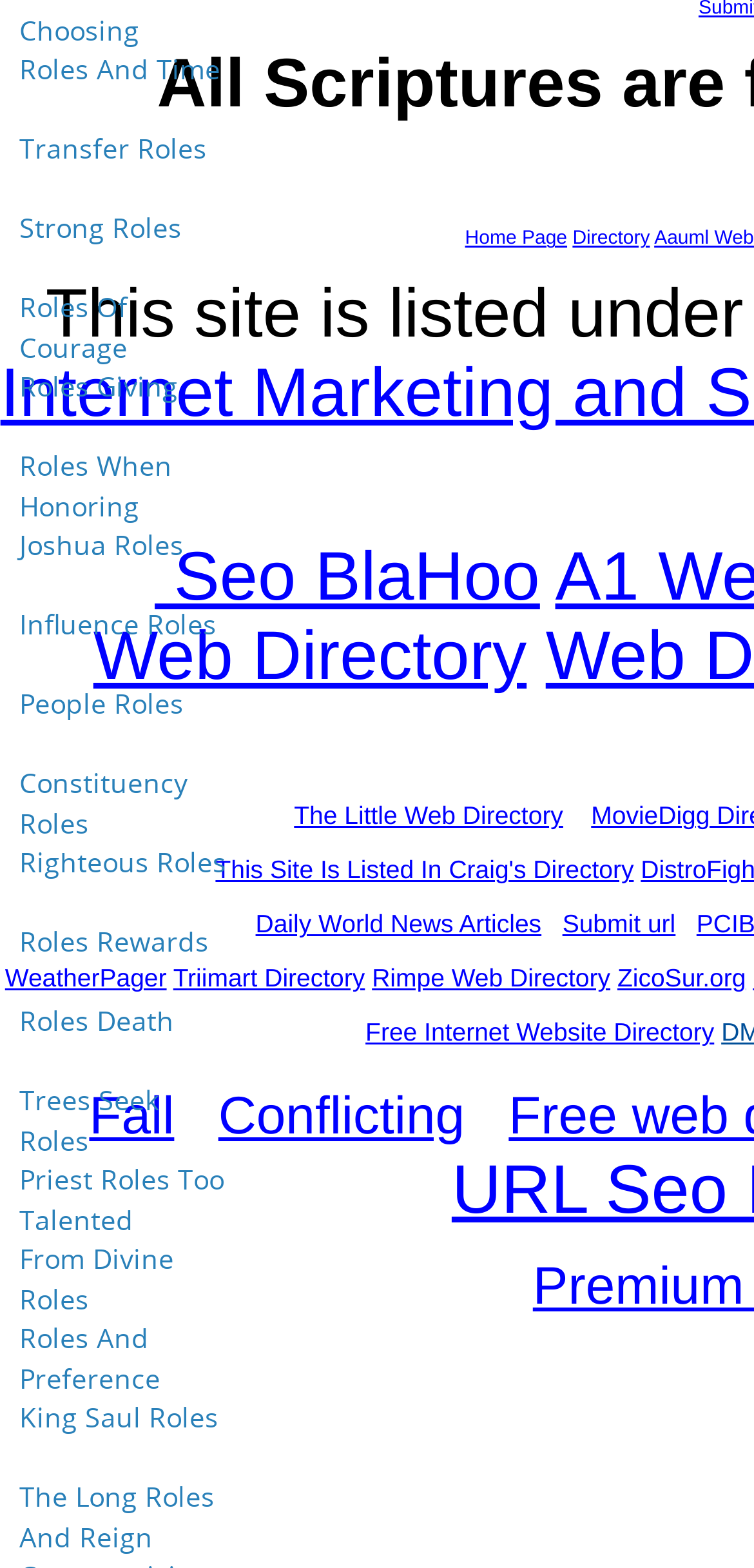Provide a one-word or short-phrase answer to the question:
What is the main theme of this webpage?

Roles and directories